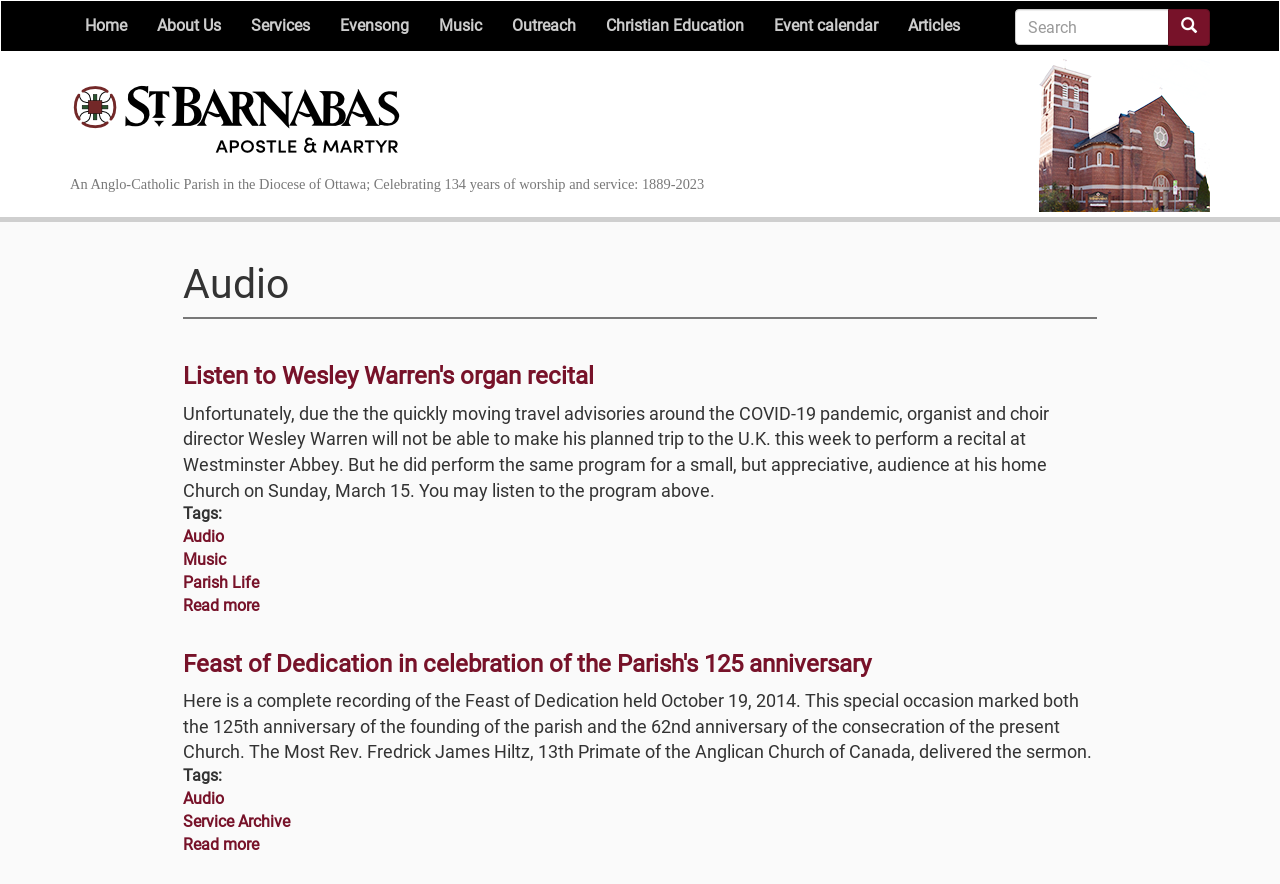What is the event that Wesley Warren was supposed to perform at but couldn't due to COVID-19?
Provide a concise answer using a single word or phrase based on the image.

recital at Westminster Abbey